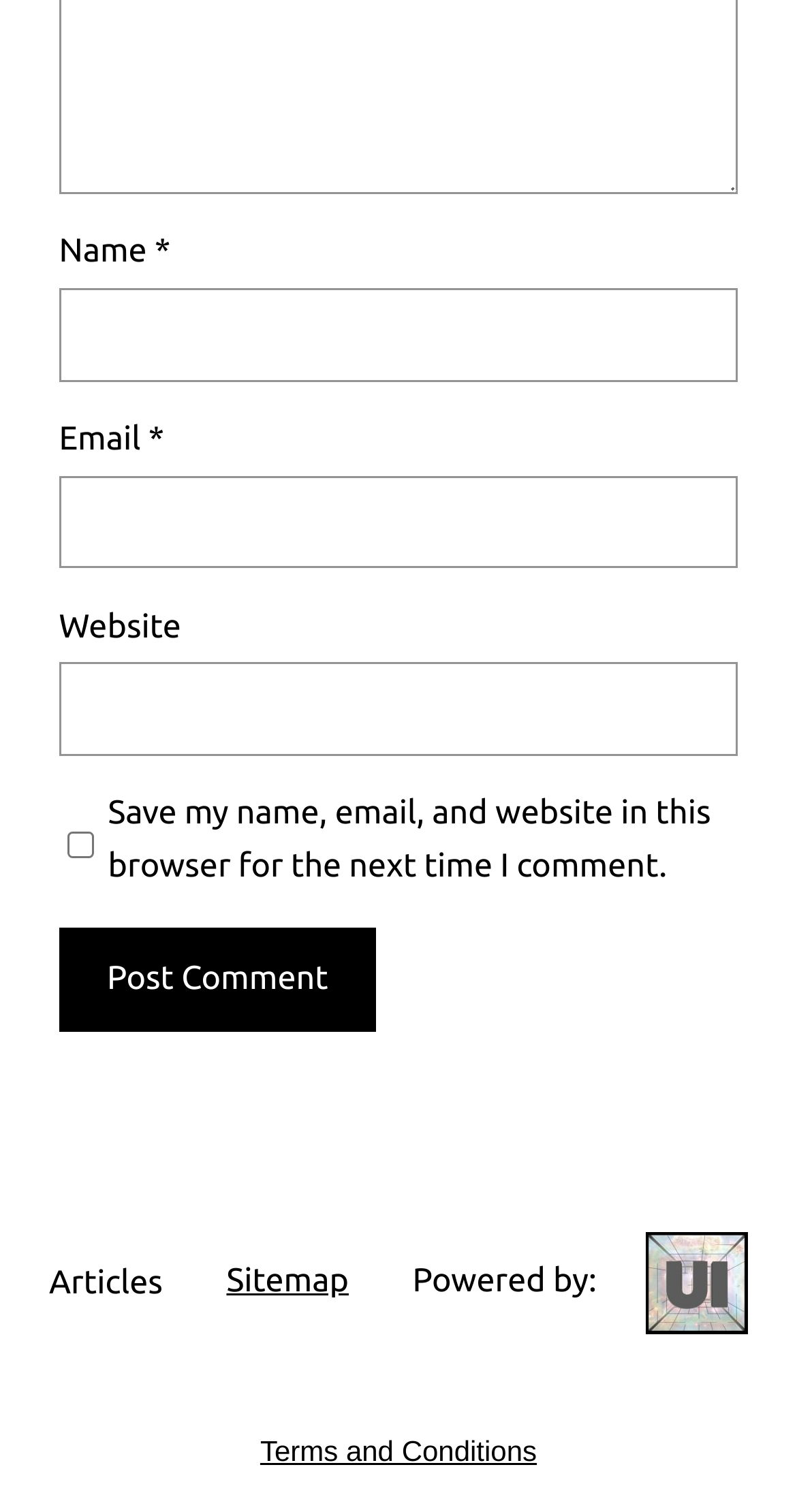Identify the bounding box coordinates for the element you need to click to achieve the following task: "Input your email". Provide the bounding box coordinates as four float numbers between 0 and 1, in the form [left, top, right, bottom].

[0.074, 0.315, 0.926, 0.376]